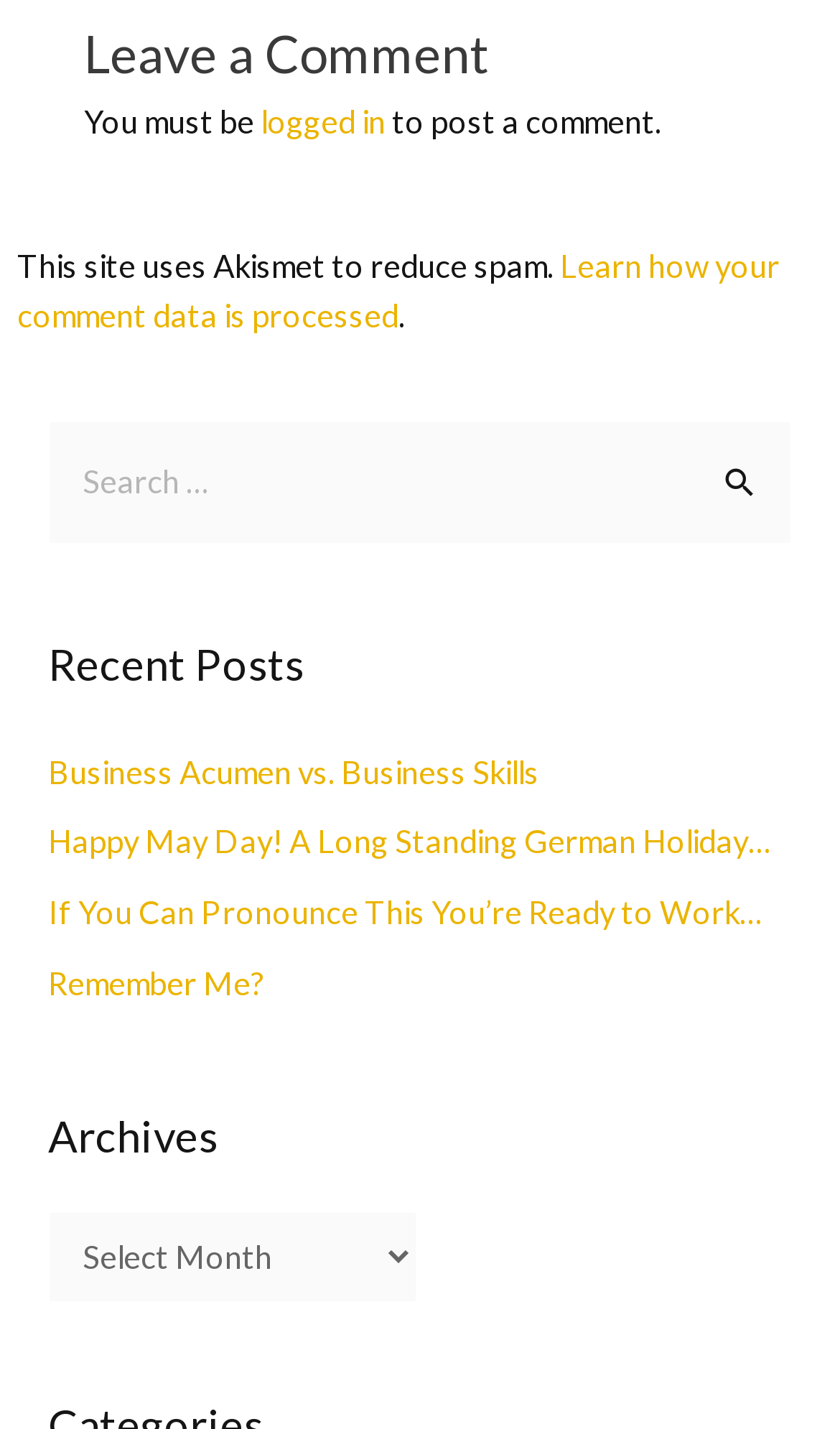Determine the bounding box coordinates of the clickable region to follow the instruction: "Log in".

[0.31, 0.072, 0.459, 0.098]